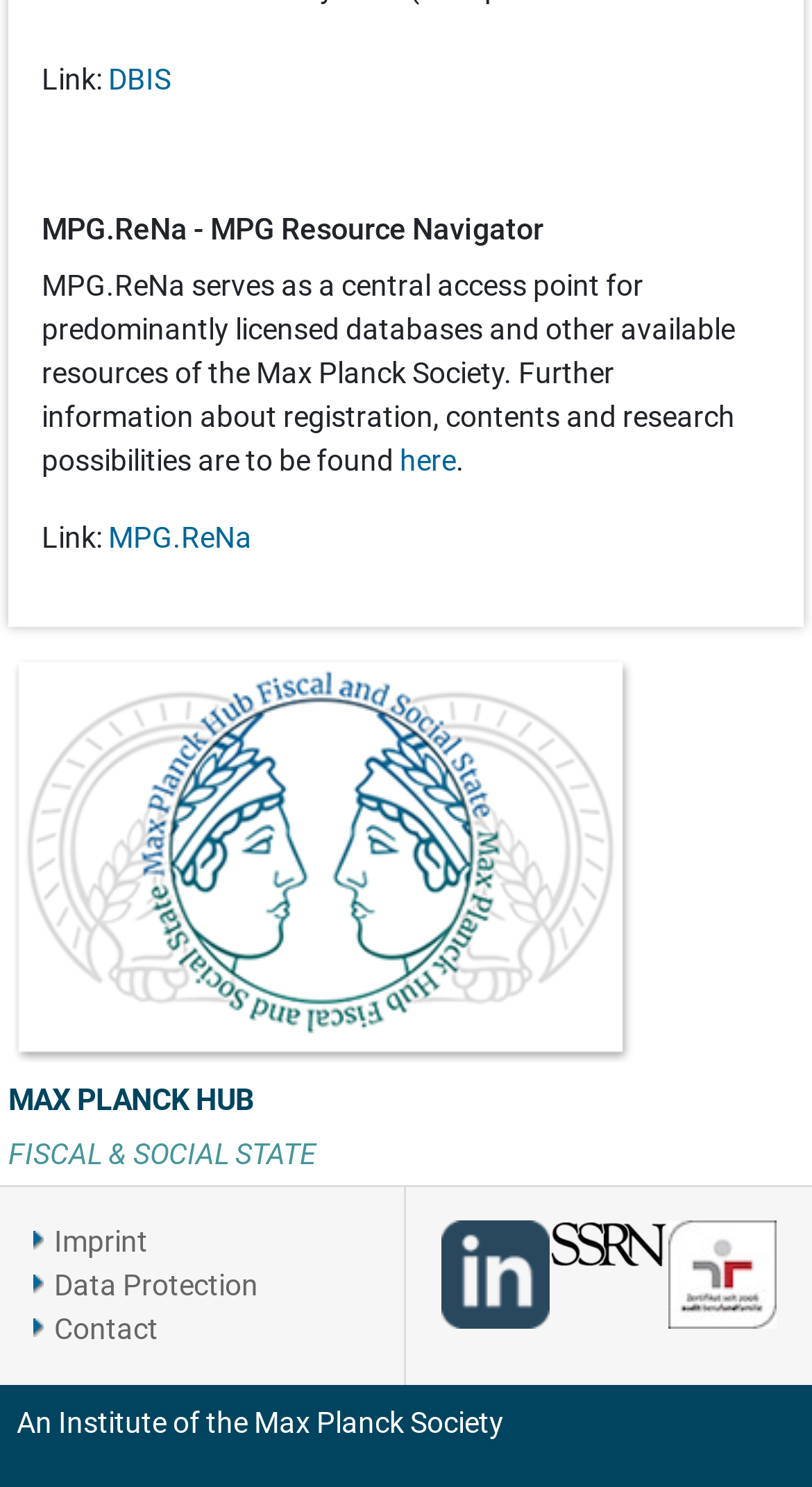Indicate the bounding box coordinates of the clickable region to achieve the following instruction: "Read more about MPG.ReNa."

[0.492, 0.299, 0.562, 0.321]